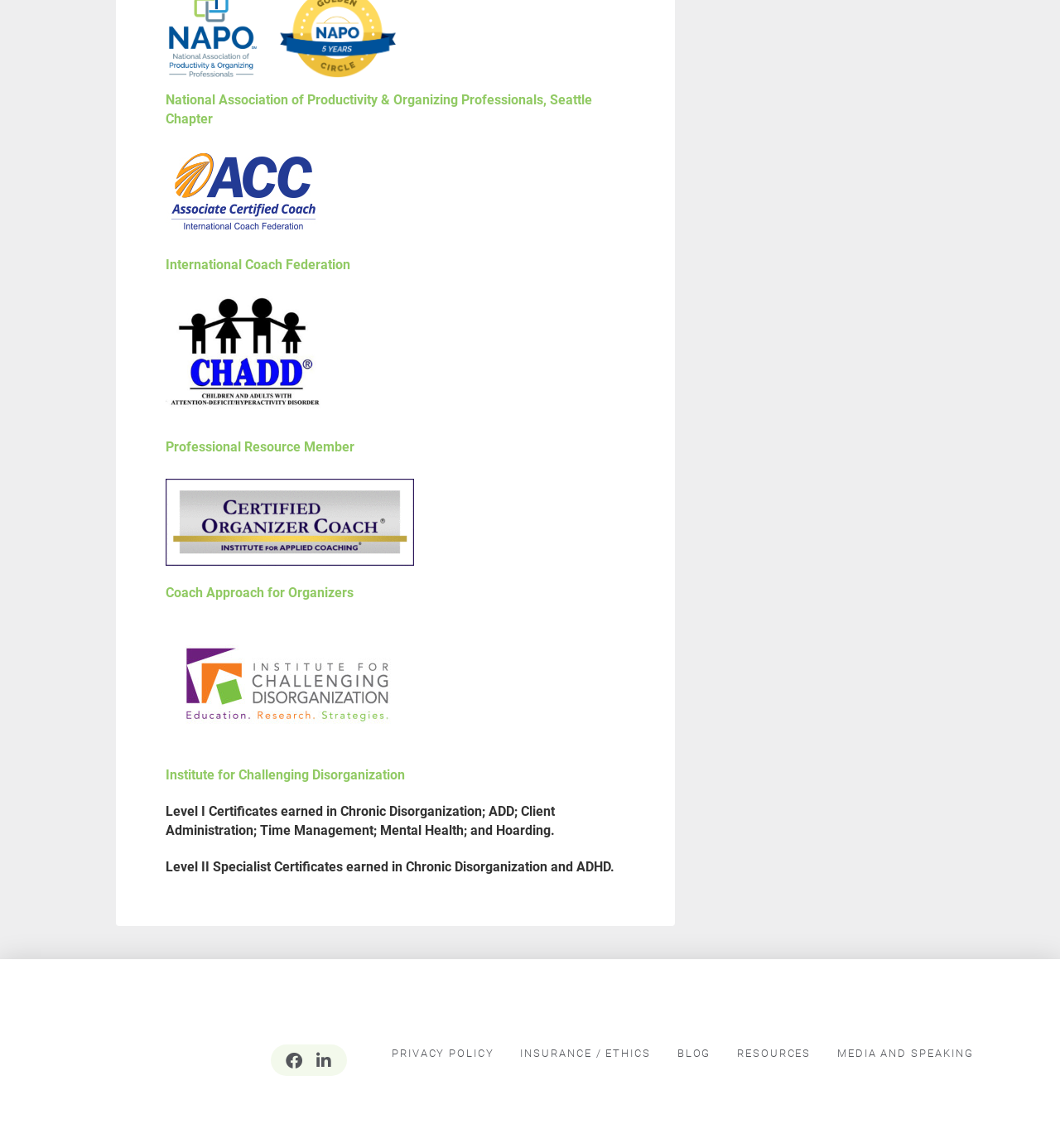Determine the coordinates of the bounding box for the clickable area needed to execute this instruction: "Read the PRIVACY POLICY".

[0.361, 0.906, 0.473, 0.93]